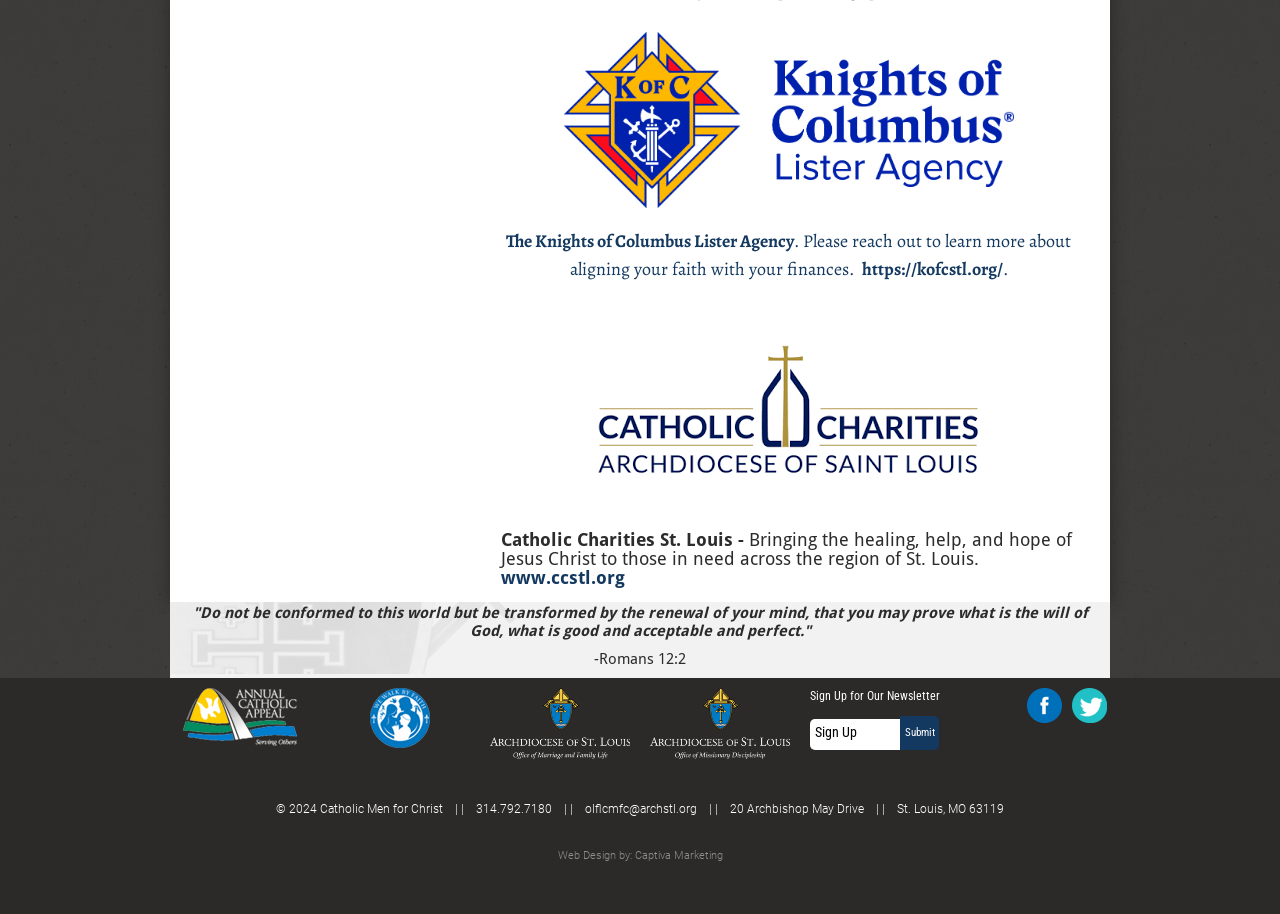Based on the element description, predict the bounding box coordinates (top-left x, top-left y, bottom-right x, bottom-right y) for the UI element in the screenshot: alt="Annual Catholic Appeal"

[0.143, 0.767, 0.232, 0.788]